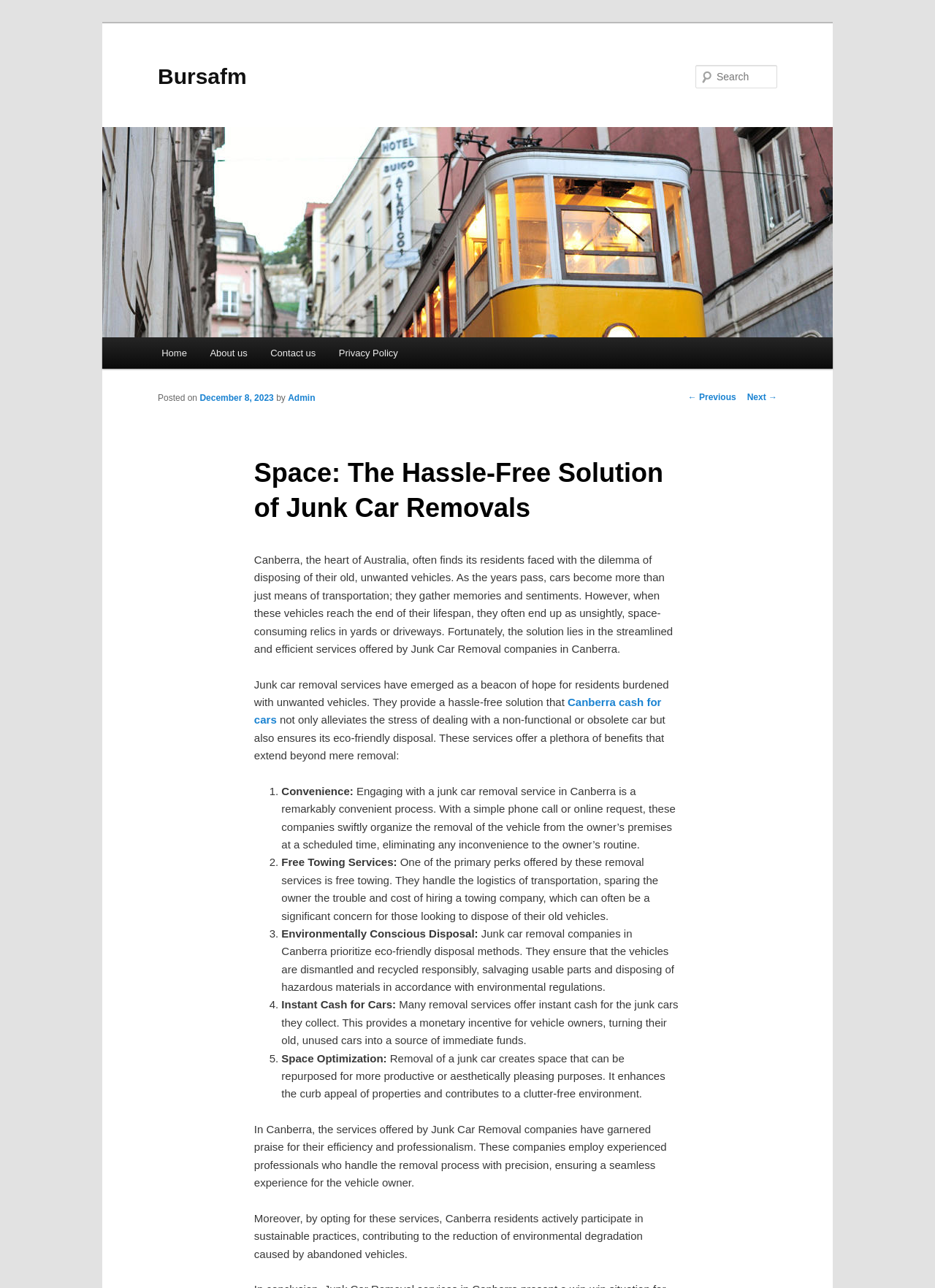Find the bounding box coordinates of the element you need to click on to perform this action: 'Log in to Pure'. The coordinates should be represented by four float values between 0 and 1, in the format [left, top, right, bottom].

None